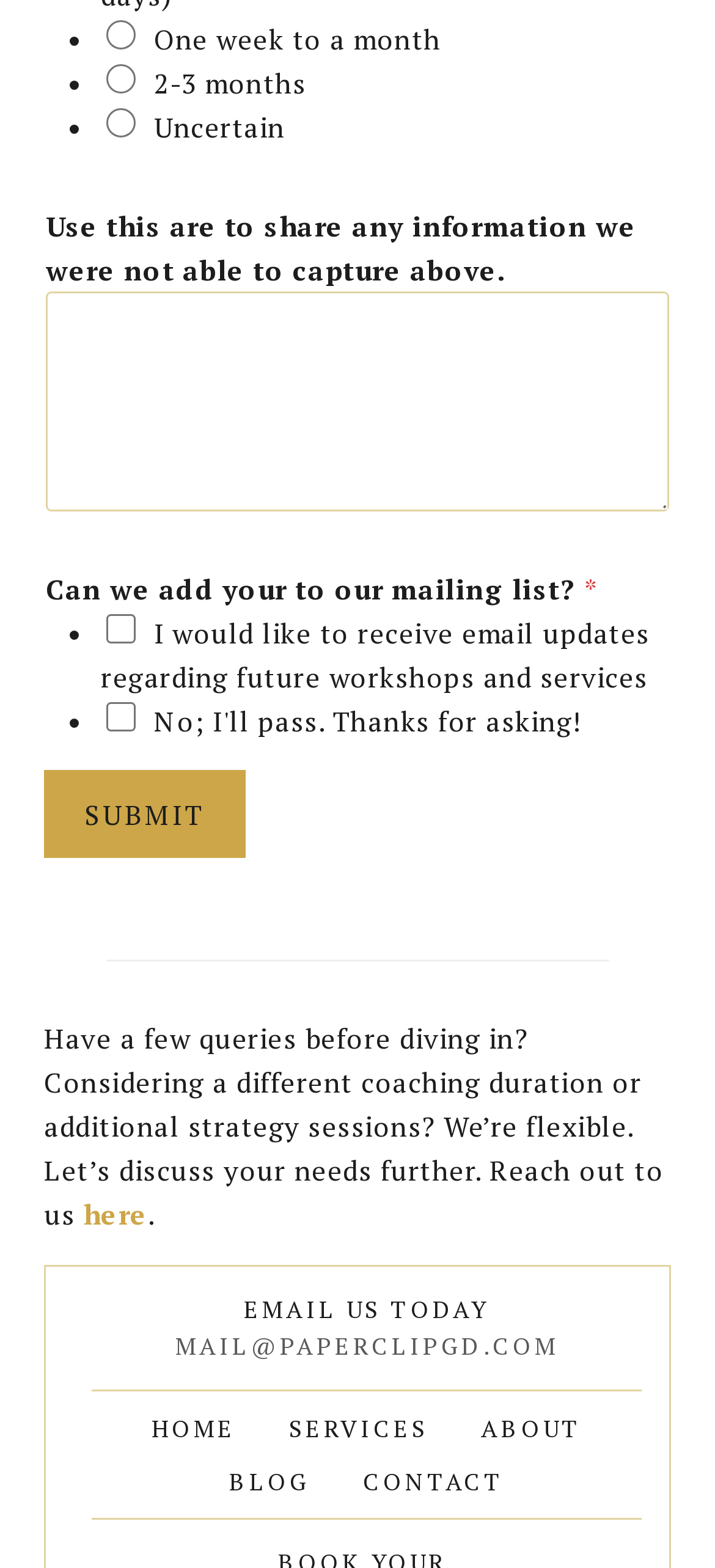Please locate the bounding box coordinates for the element that should be clicked to achieve the following instruction: "Email us today". Ensure the coordinates are given as four float numbers between 0 and 1, i.e., [left, top, right, bottom].

[0.245, 0.848, 0.781, 0.869]